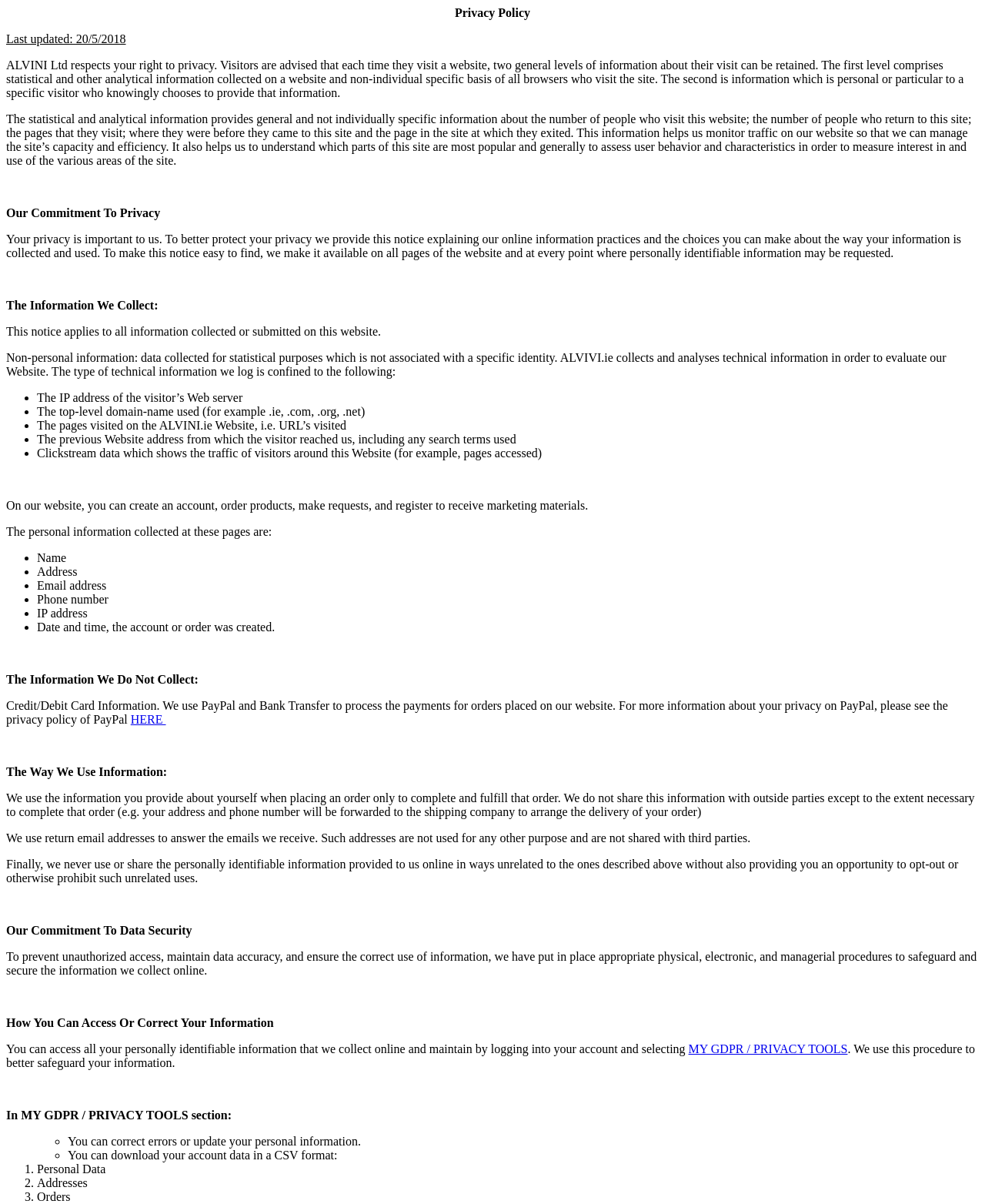What is the purpose of this webpage?
Using the visual information, respond with a single word or phrase.

Privacy Policy